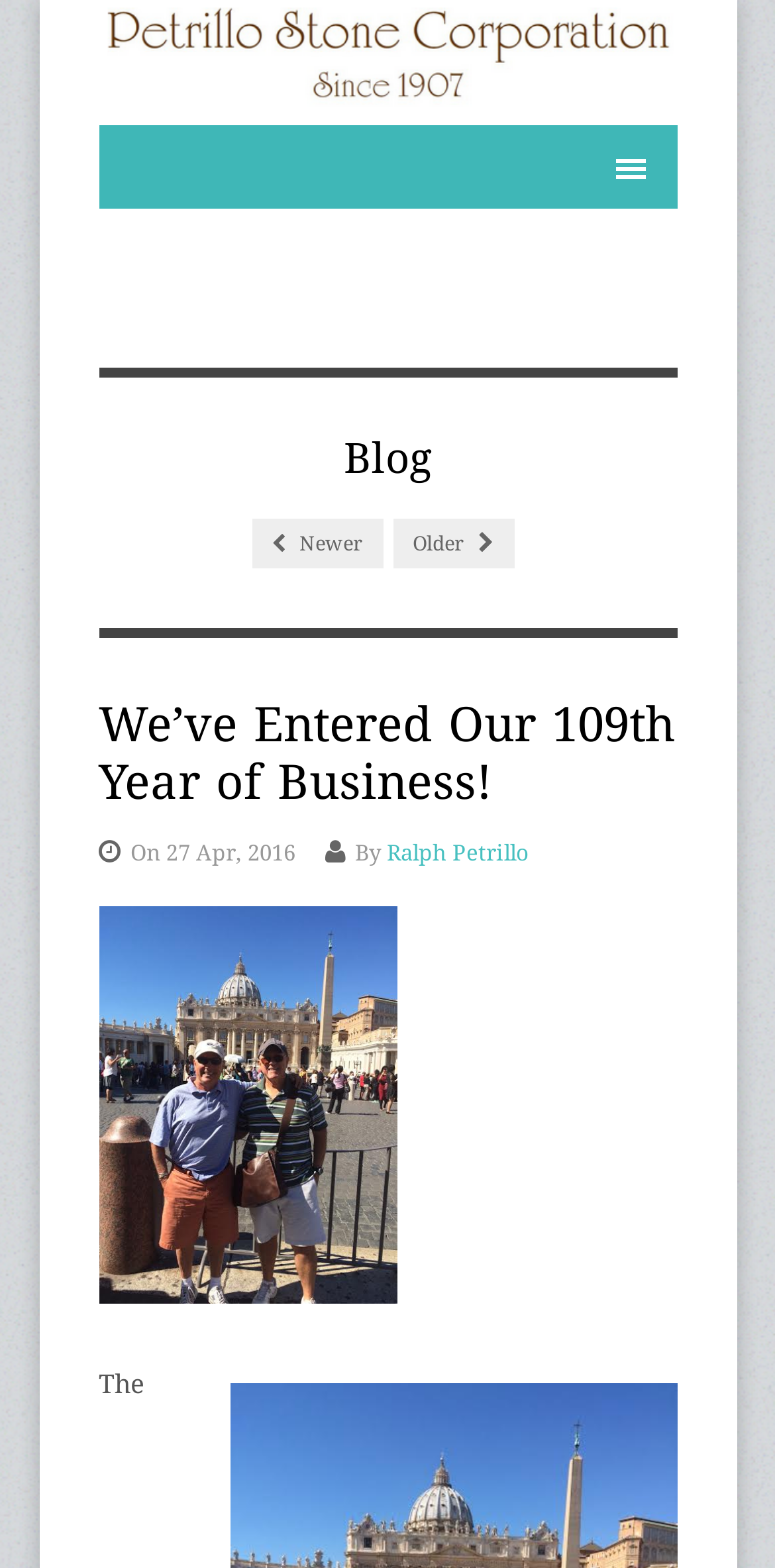Determine the bounding box coordinates for the UI element described. Format the coordinates as (top-left x, top-left y, bottom-right x, bottom-right y) and ensure all values are between 0 and 1. Element description: title="Petrillo Stone Corporation"

[0.127, 0.033, 0.873, 0.081]